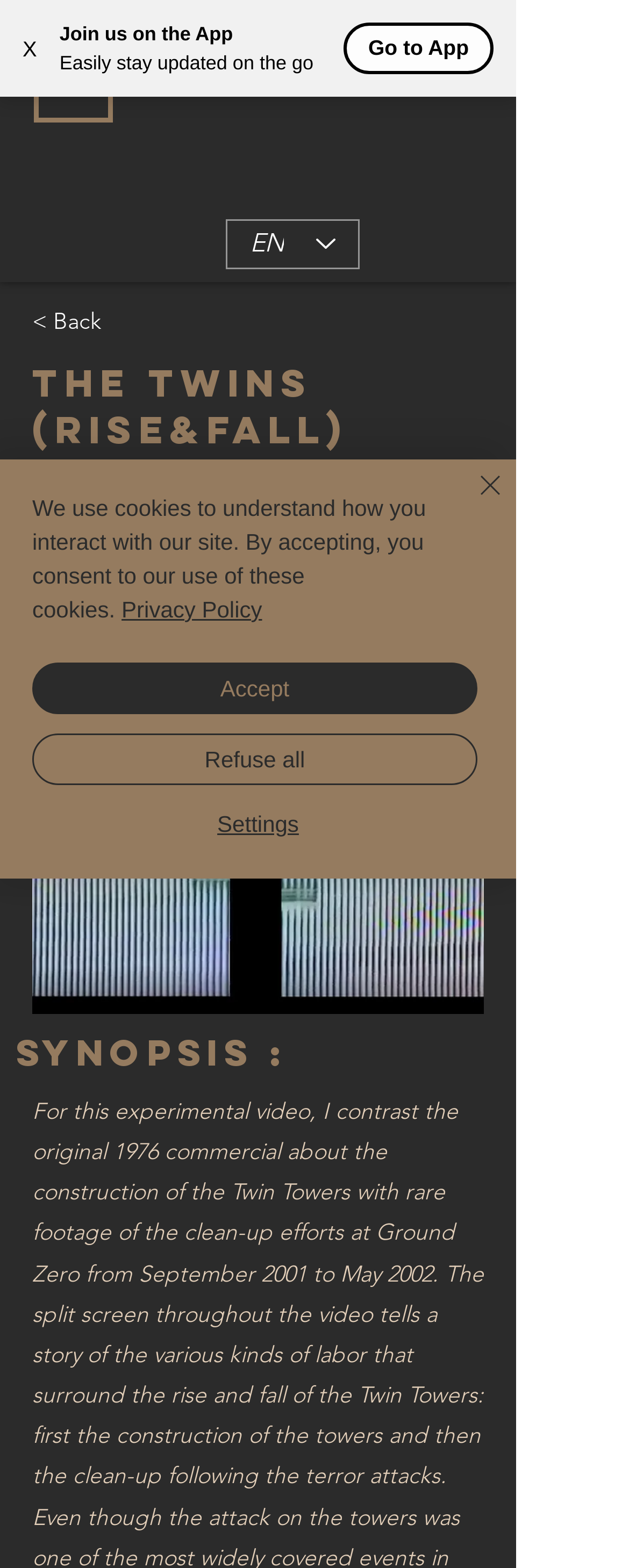Give a one-word or phrase response to the following question: What is the title of the work displayed on this webpage?

THE TWINS (RISE&FALL)